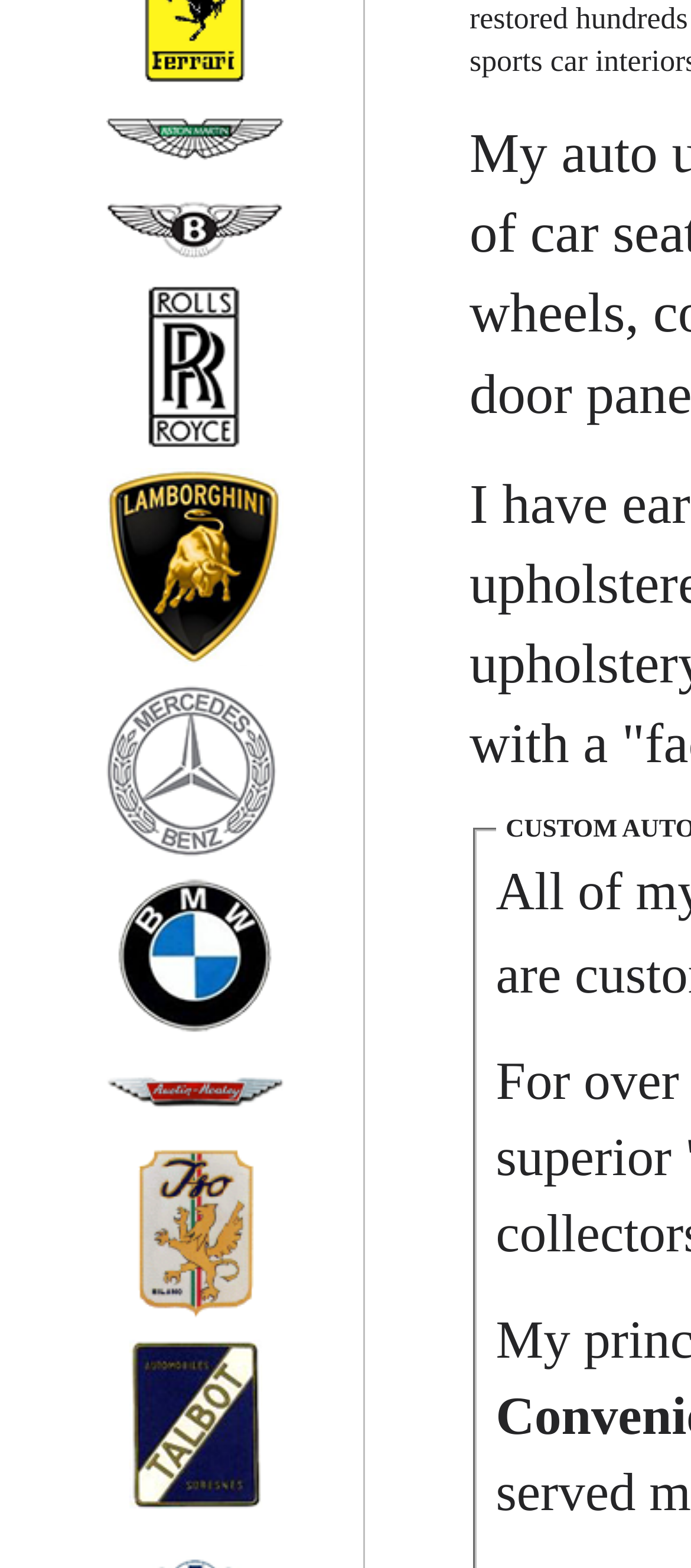Give a concise answer using only one word or phrase for this question:
What is the first luxury car brand listed?

Ferrari